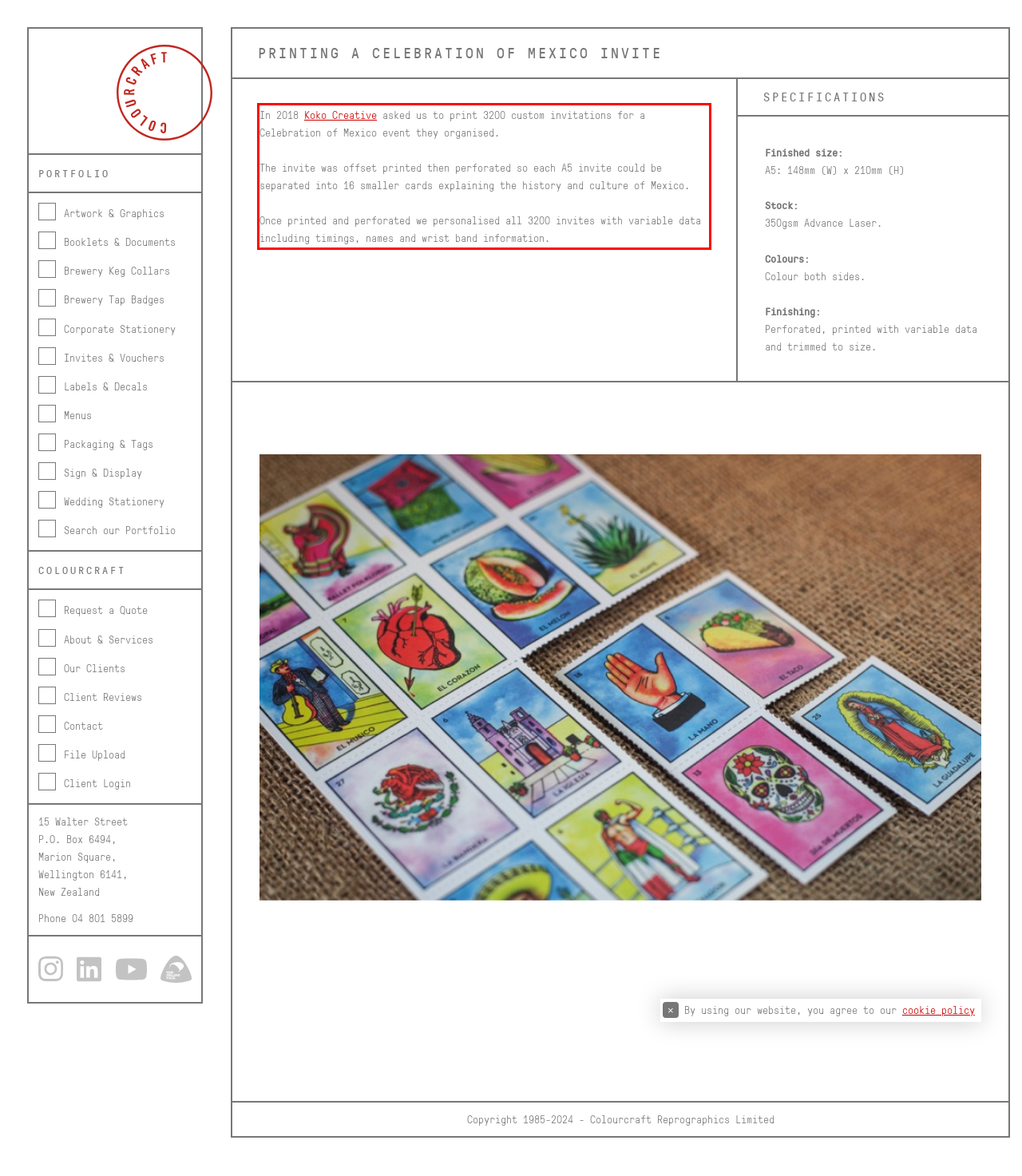Within the screenshot of the webpage, there is a red rectangle. Please recognize and generate the text content inside this red bounding box.

In 2018 Koko Creative asked us to print 3200 custom invitations for a Celebration of Mexico event they organised. The invite was offset printed then perforated so each A5 invite could be separated into 16 smaller cards explaining the history and culture of Mexico. Once printed and perforated we personalised all 3200 invites with variable data including timings, names and wrist band information.